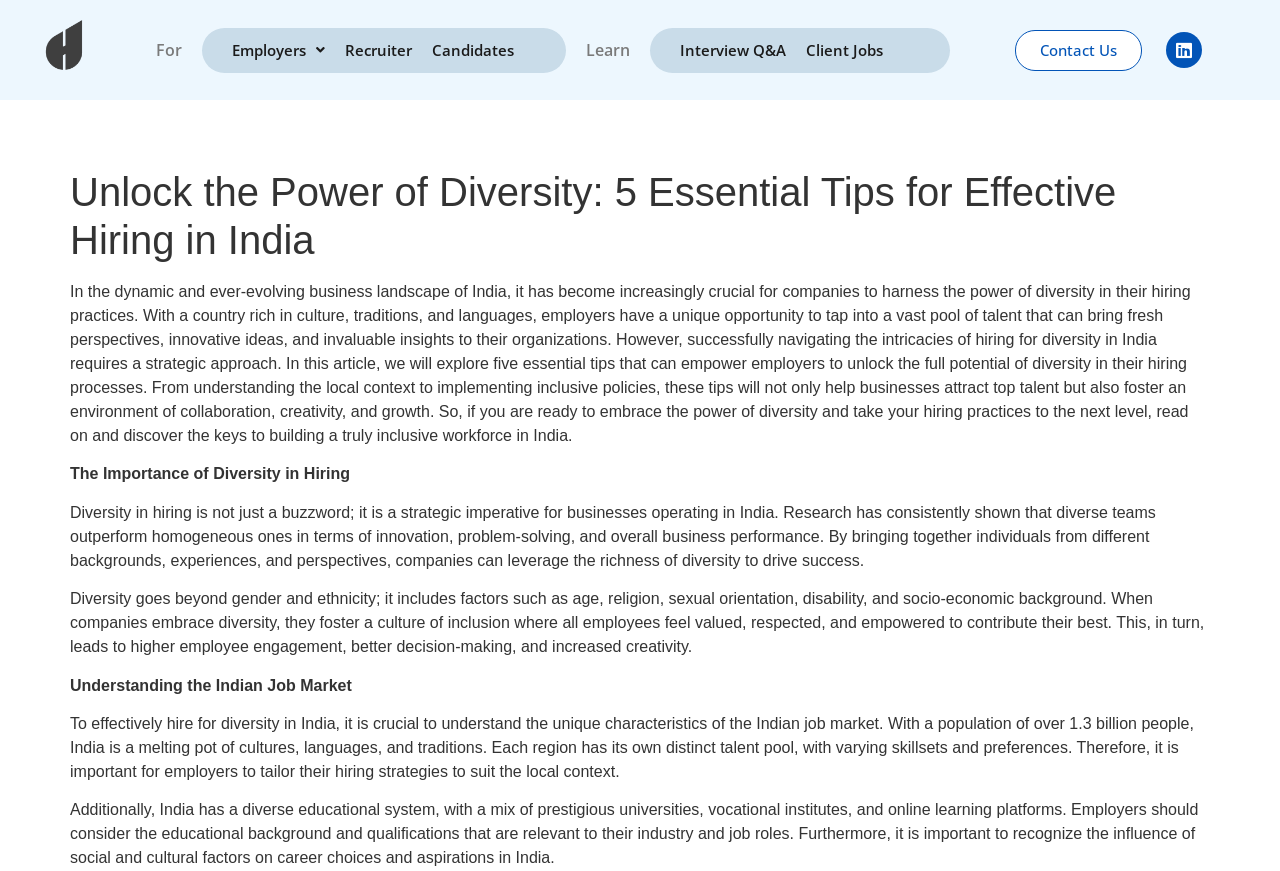Based on the element description, predict the bounding box coordinates (top-left x, top-left y, bottom-right x, bottom-right y) for the UI element in the screenshot: Client Jobs

[0.622, 0.032, 0.698, 0.083]